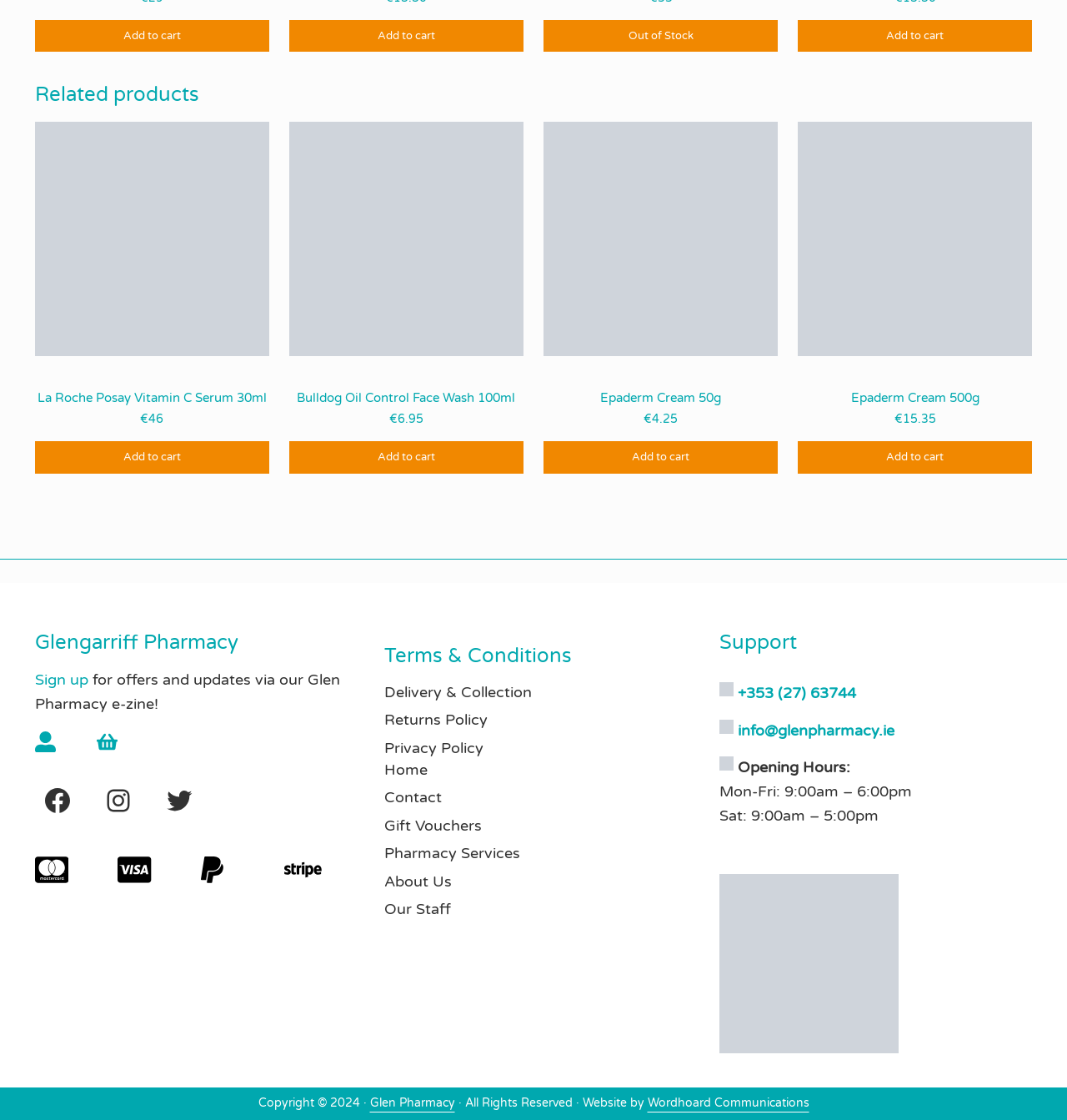Based on the description "Pharmacy Services", find the bounding box of the specified UI element.

[0.36, 0.753, 0.487, 0.772]